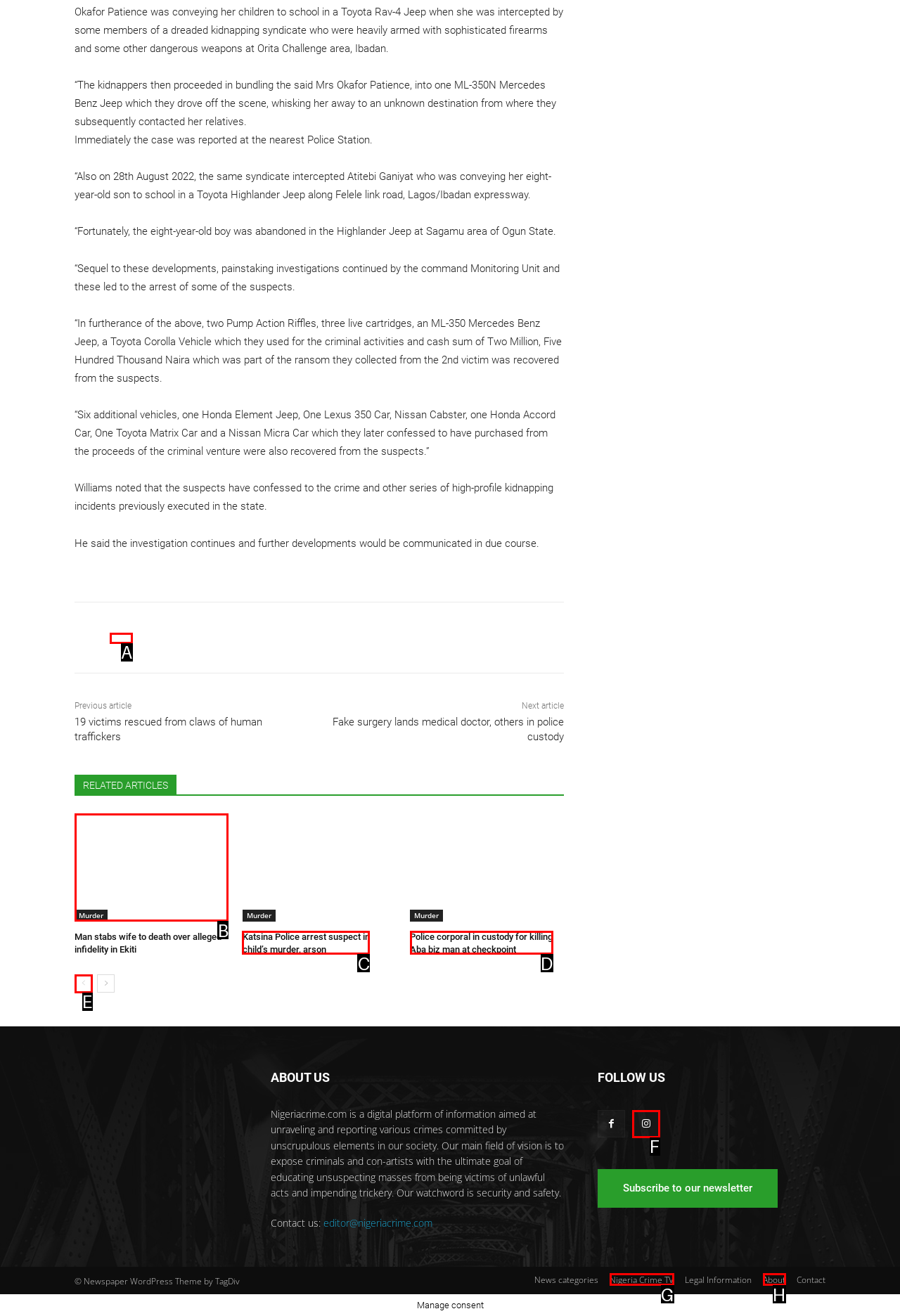Identify the correct choice to execute this task: Share the article
Respond with the letter corresponding to the right option from the available choices.

A